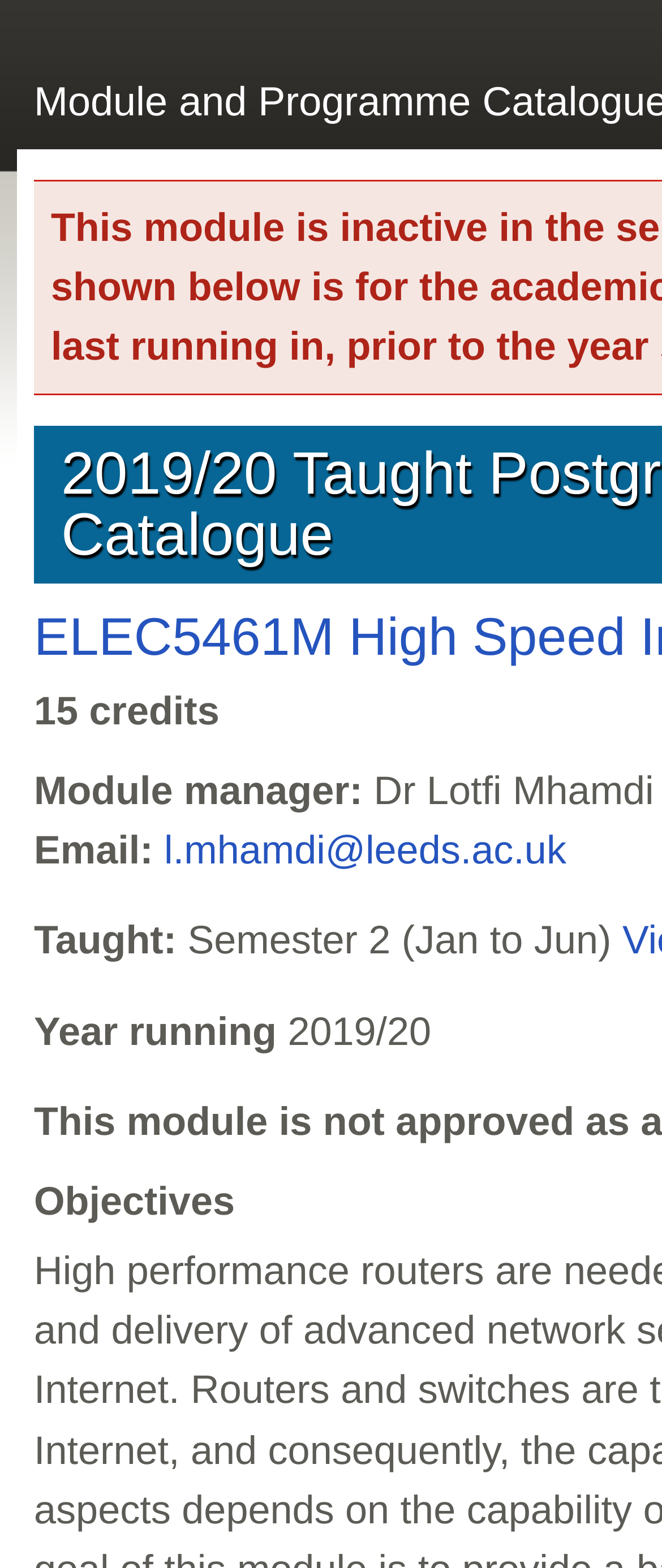Based on the element description: "l.mhamdi@leeds.ac.uk", identify the UI element and provide its bounding box coordinates. Use four float numbers between 0 and 1, [left, top, right, bottom].

[0.248, 0.528, 0.856, 0.556]